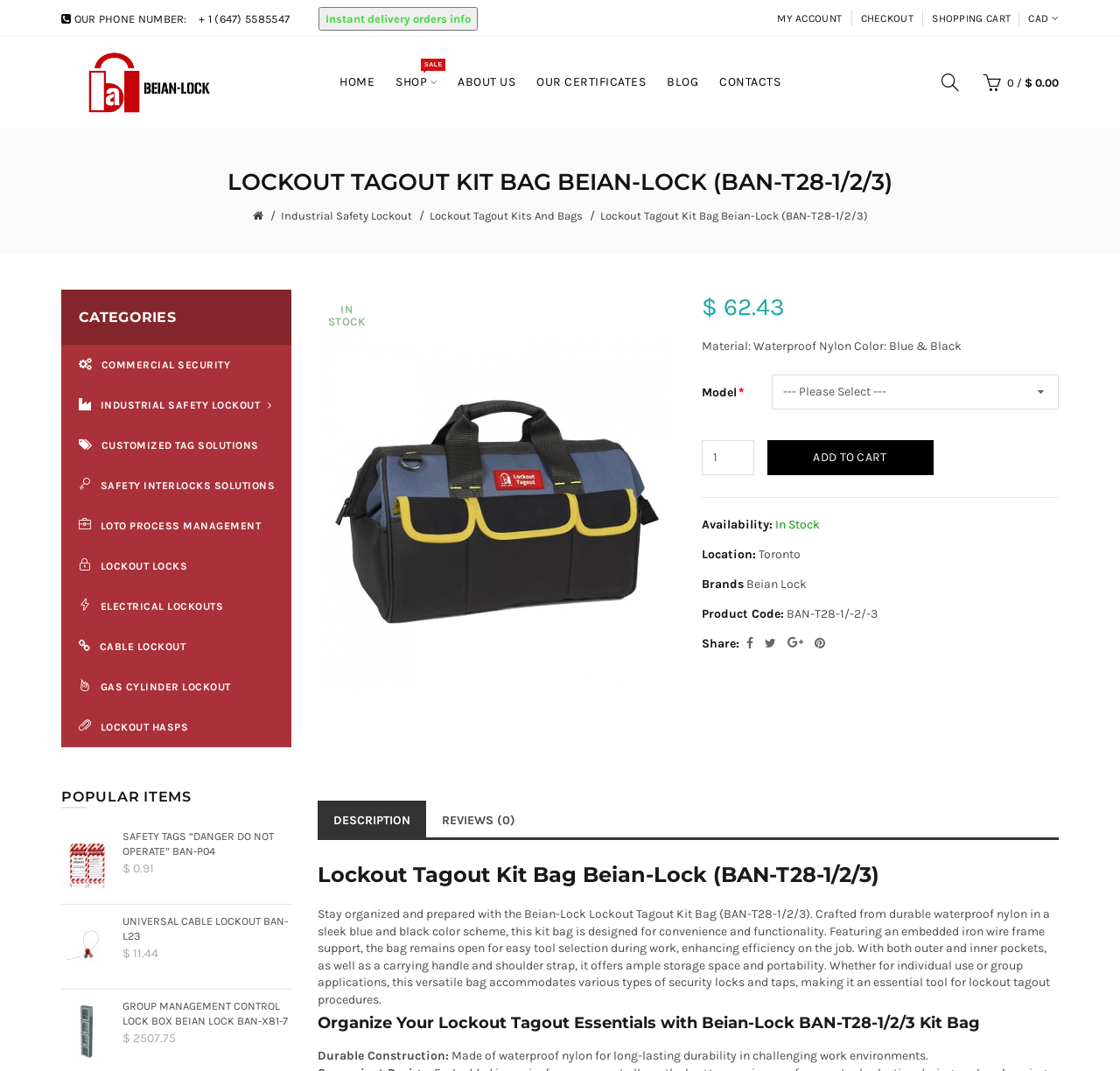Locate the bounding box coordinates of the area where you should click to accomplish the instruction: "Select a model".

[0.689, 0.349, 0.945, 0.394]